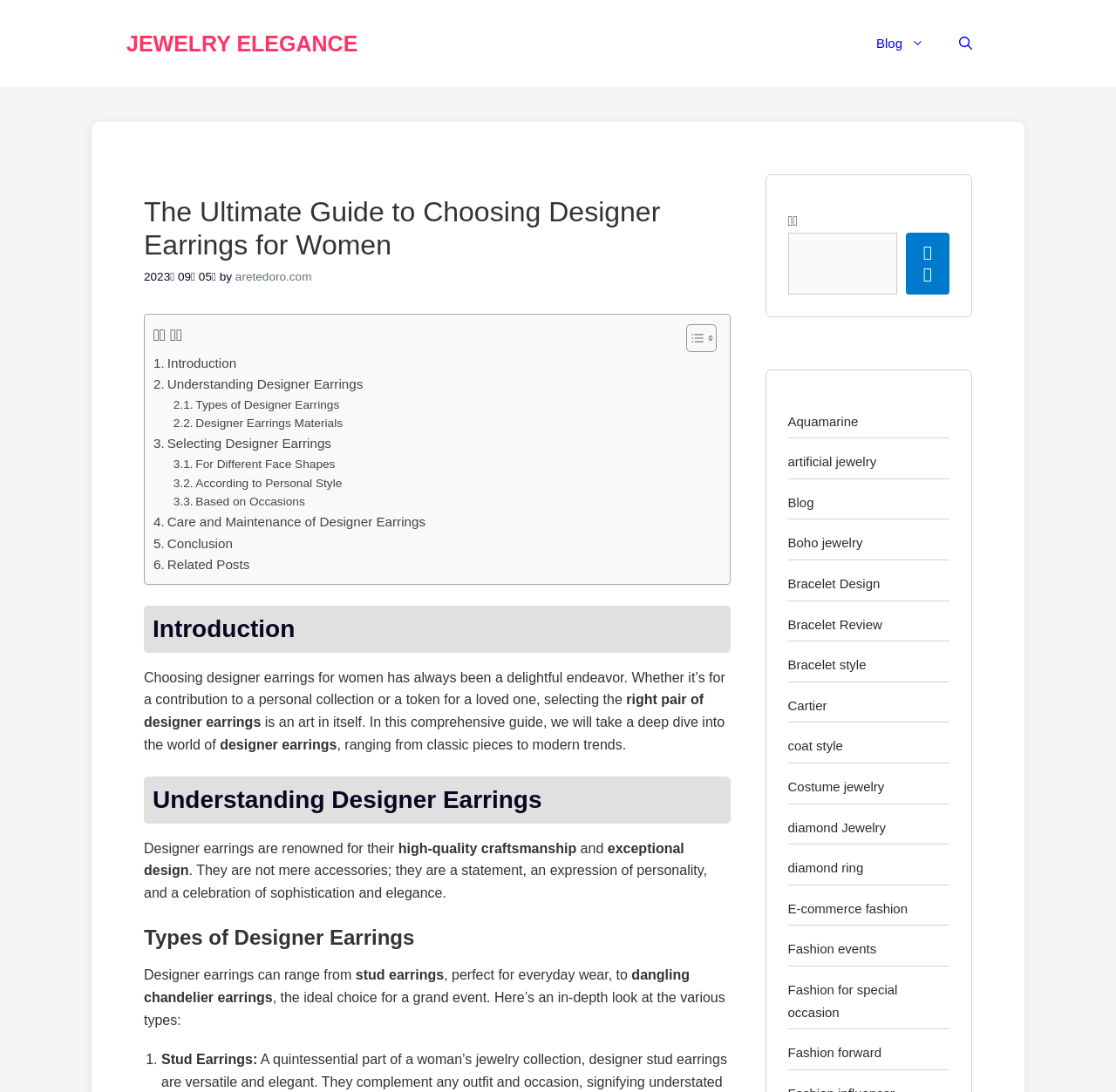Identify the bounding box coordinates necessary to click and complete the given instruction: "Click on Resources".

None